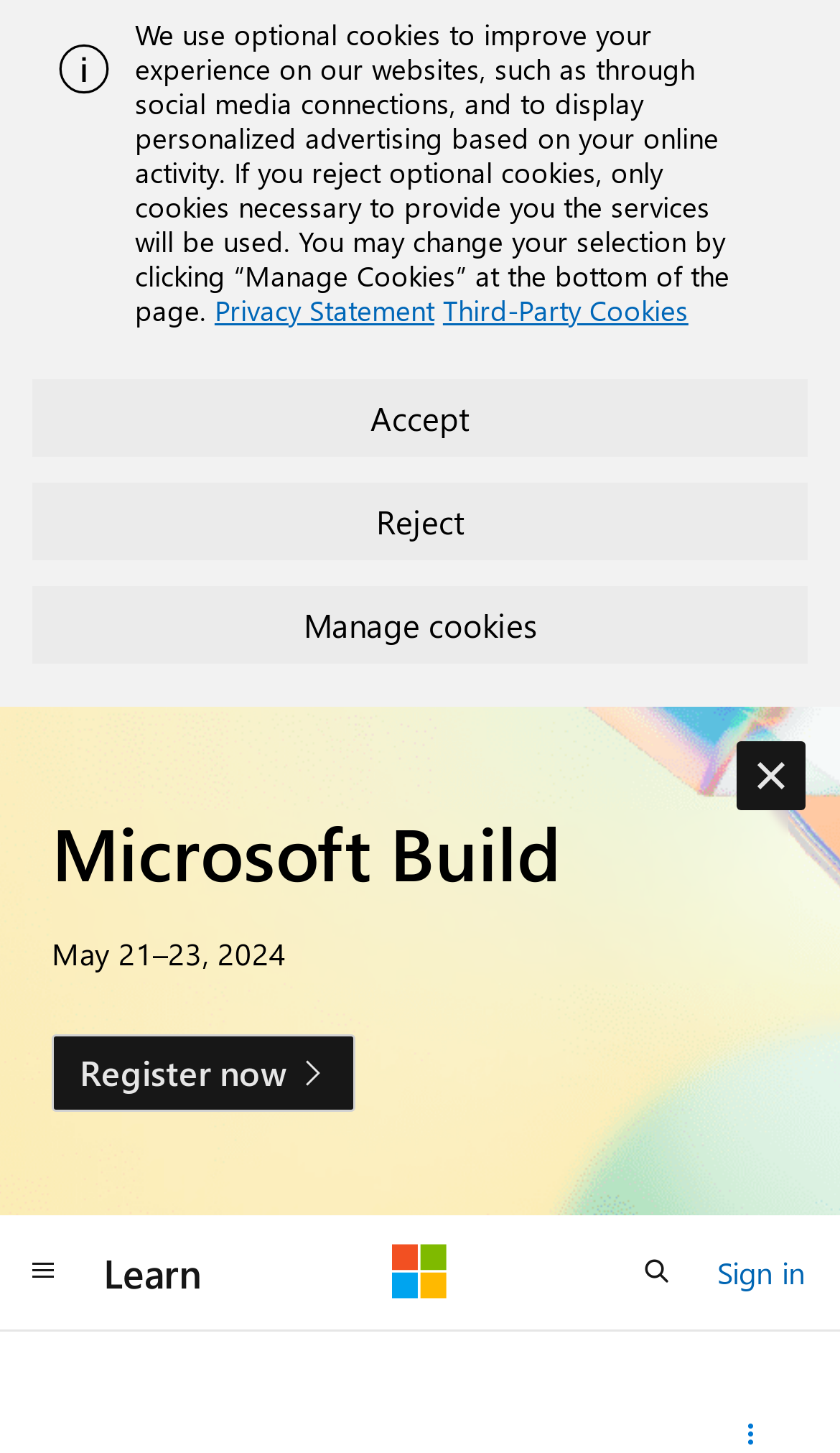Respond to the question below with a concise word or phrase:
What is the event mentioned on the webpage?

Microsoft Build